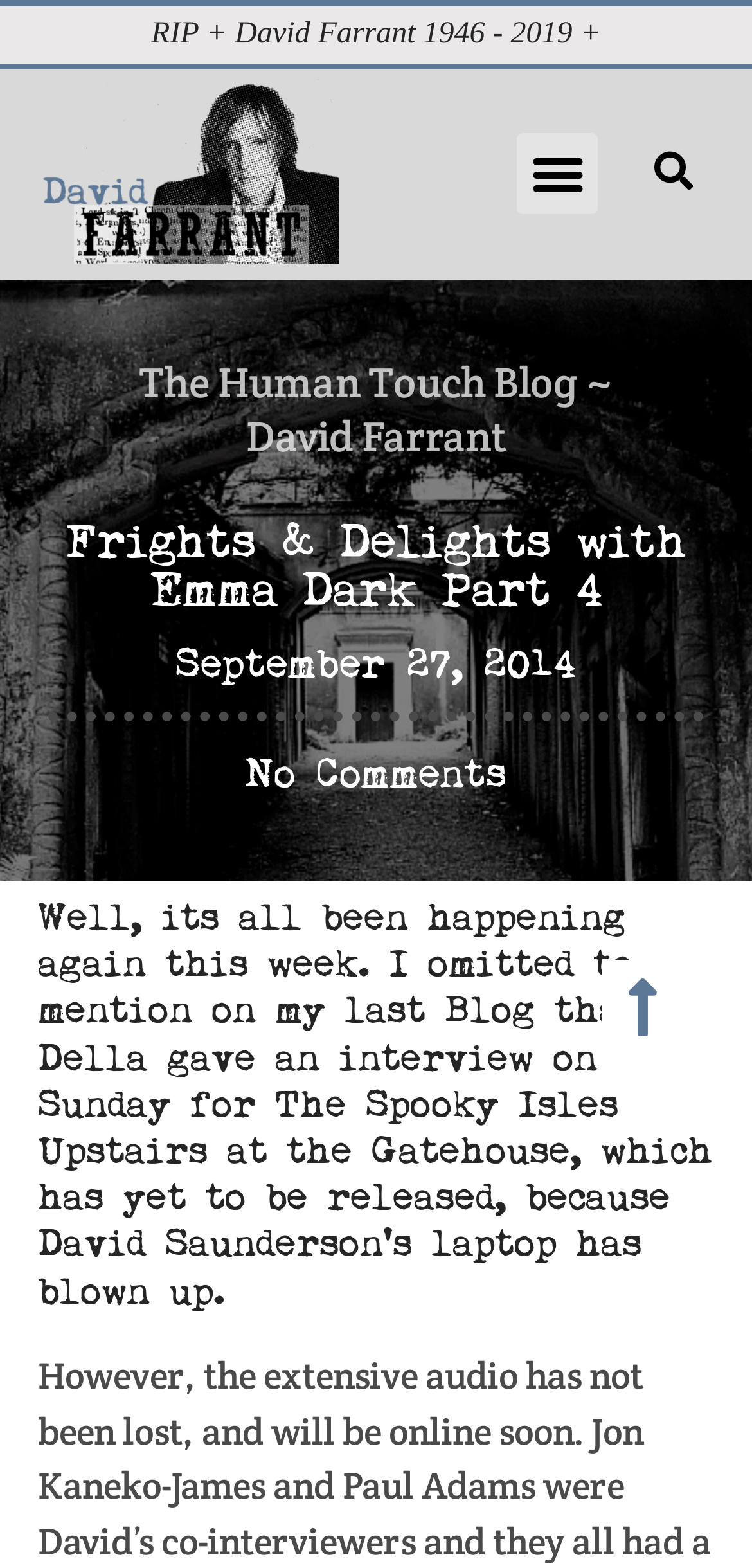Using the description "No Comments", predict the bounding box of the relevant HTML element.

[0.326, 0.476, 0.674, 0.515]